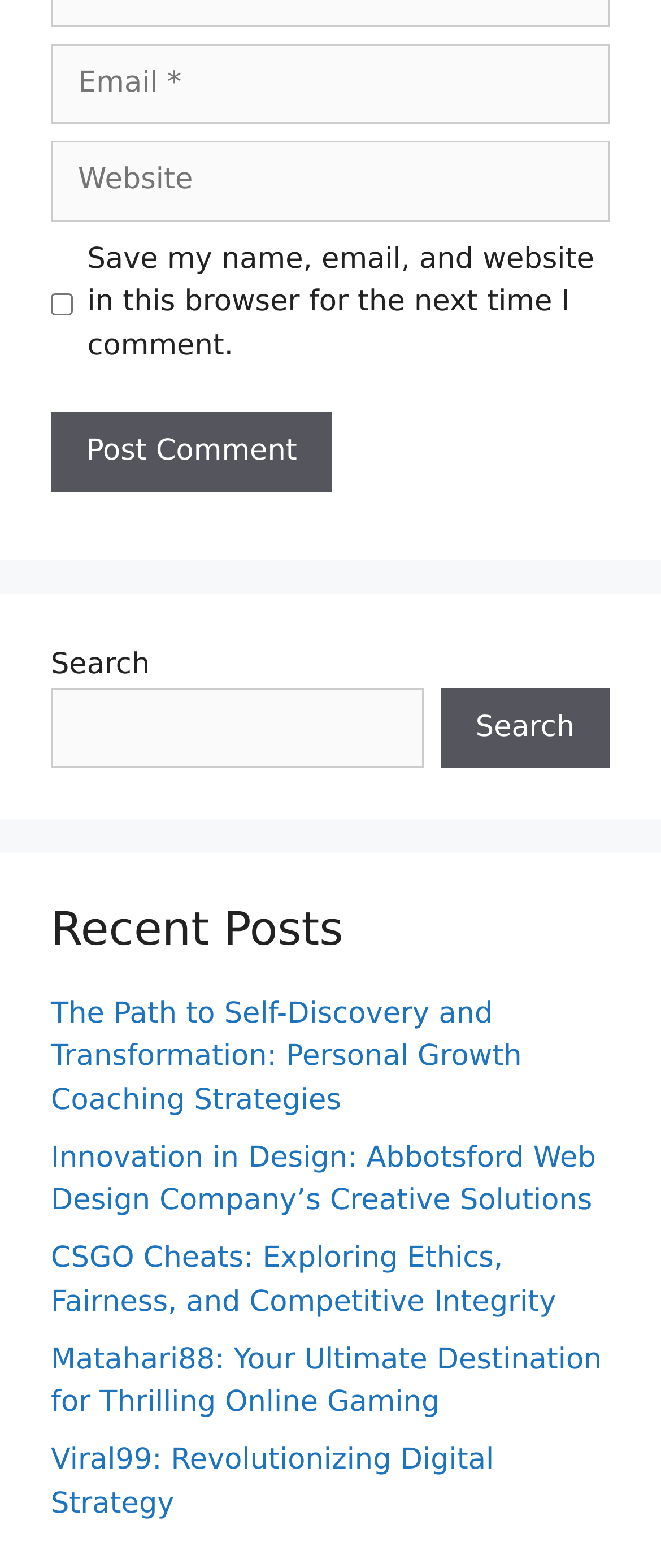Analyze the image and answer the question with as much detail as possible: 
How many comment fields are there?

There are two comment fields, one for 'Email' and one for 'Website', which are indicated by the presence of two textbox elements with corresponding StaticText elements.